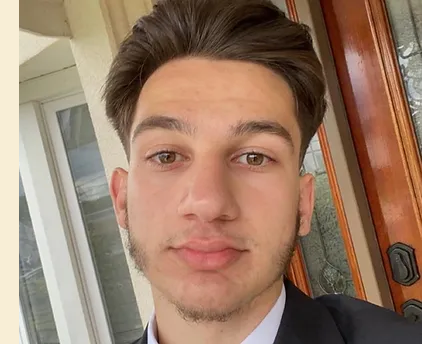Offer an in-depth description of the image shown.

The photograph features a young individual, likely in their late teens or early twenties, showcasing a confident yet approachable demeanor. He has styled dark hair that is voluminous and well-groomed, complementing his youthful appearance. With warm brown eyes and a subtle hint of facial hair along his jawline, he conveys a sense of maturity.

Dressed in formal attire, he wears a suit jacket with a white shirt underneath, suggesting that he may be preparing for a special occasion or event. The background features elements of a home, hinting at a casual yet polished setting. This image is part of a broader narrative celebrating students who have memorized the entire Quran, highlighting their dedication and commitment through structured programs offered at QARI. These students exemplify patience and perseverance in their journey of spiritual and intellectual growth.